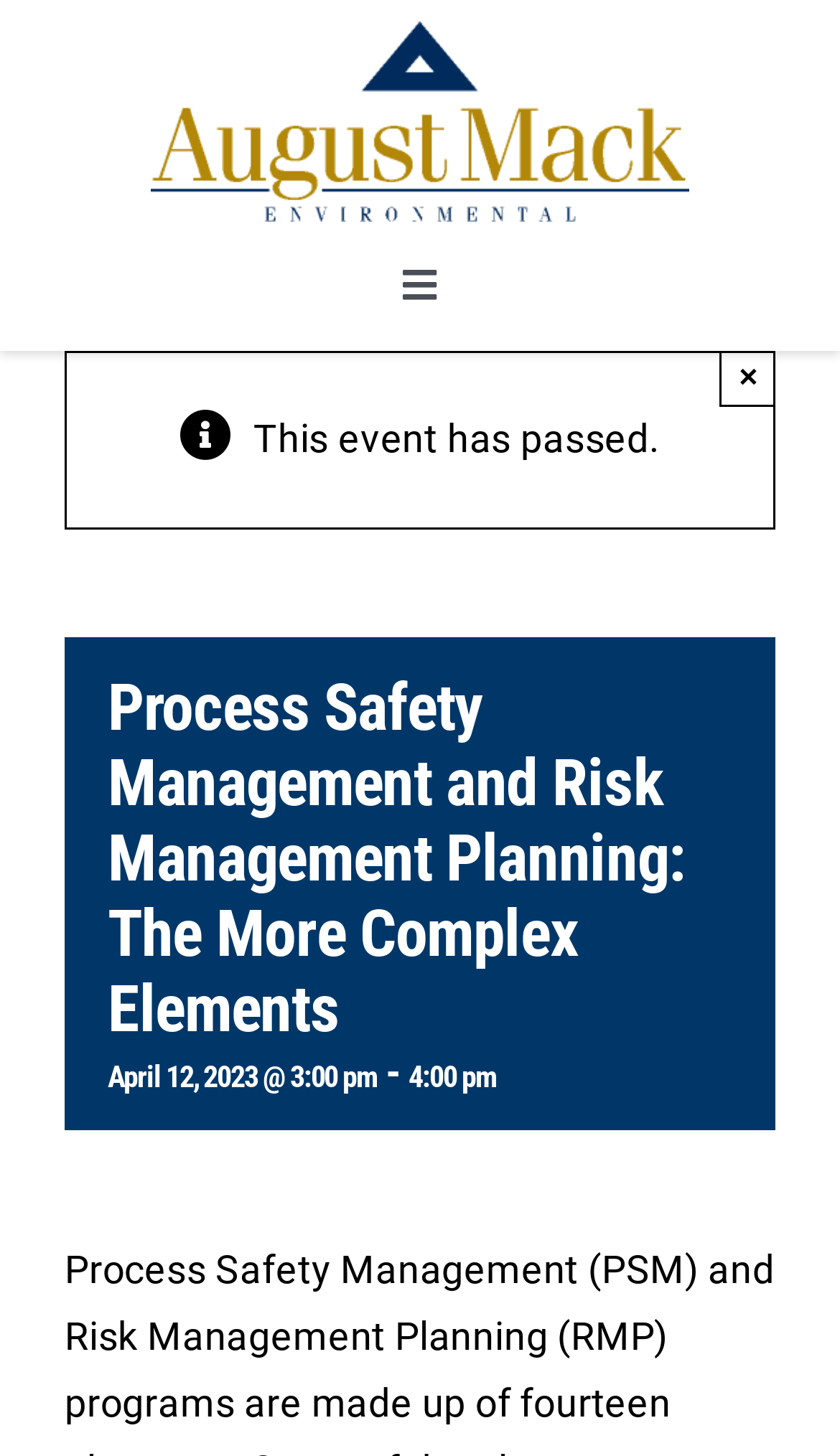Find the bounding box coordinates of the area to click in order to follow the instruction: "View the event details".

[0.128, 0.718, 0.59, 0.754]